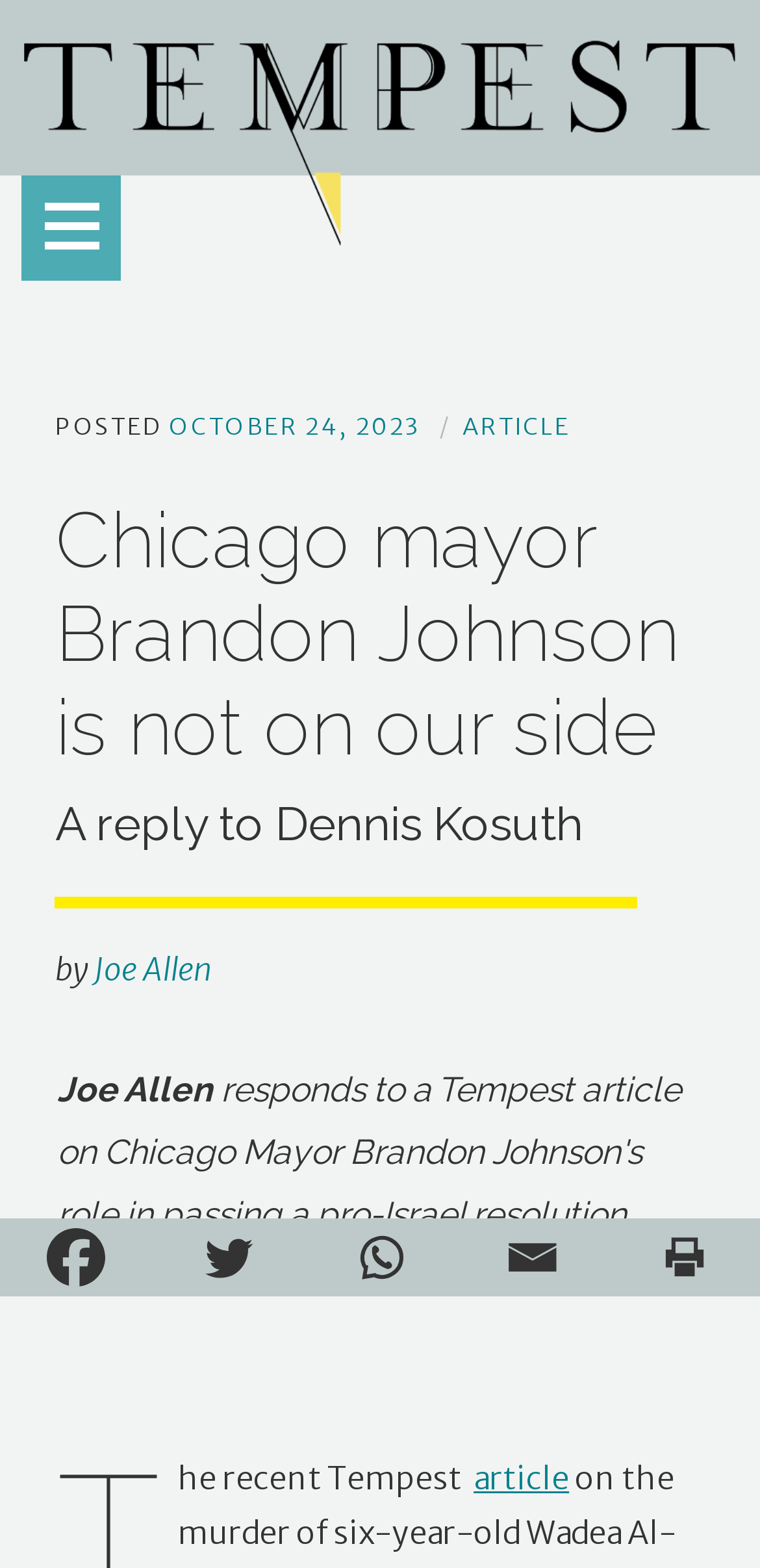What is the title of the article?
Please look at the screenshot and answer using one word or phrase.

Chicago mayor Brandon Johnson is not on our side